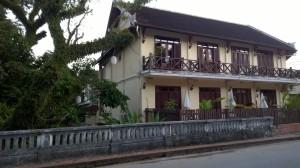What surrounds the building?
Deliver a detailed and extensive answer to the question.

According to the caption, the building is flanked by lush plants and trees, which enhance its inviting atmosphere and create a sense of tranquility in the surroundings.